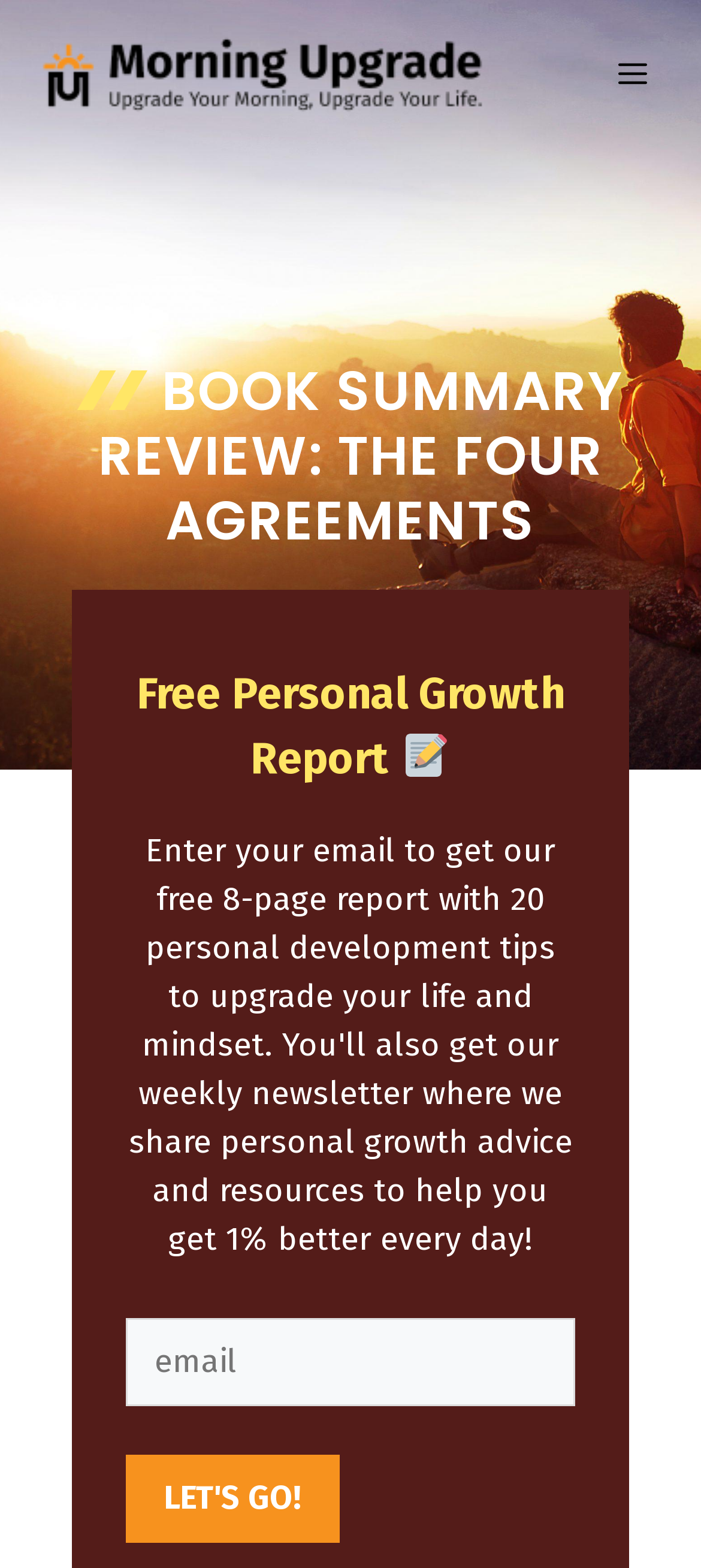Using the provided element description "value="Let's Go!"", determine the bounding box coordinates of the UI element.

[0.179, 0.928, 0.485, 0.984]